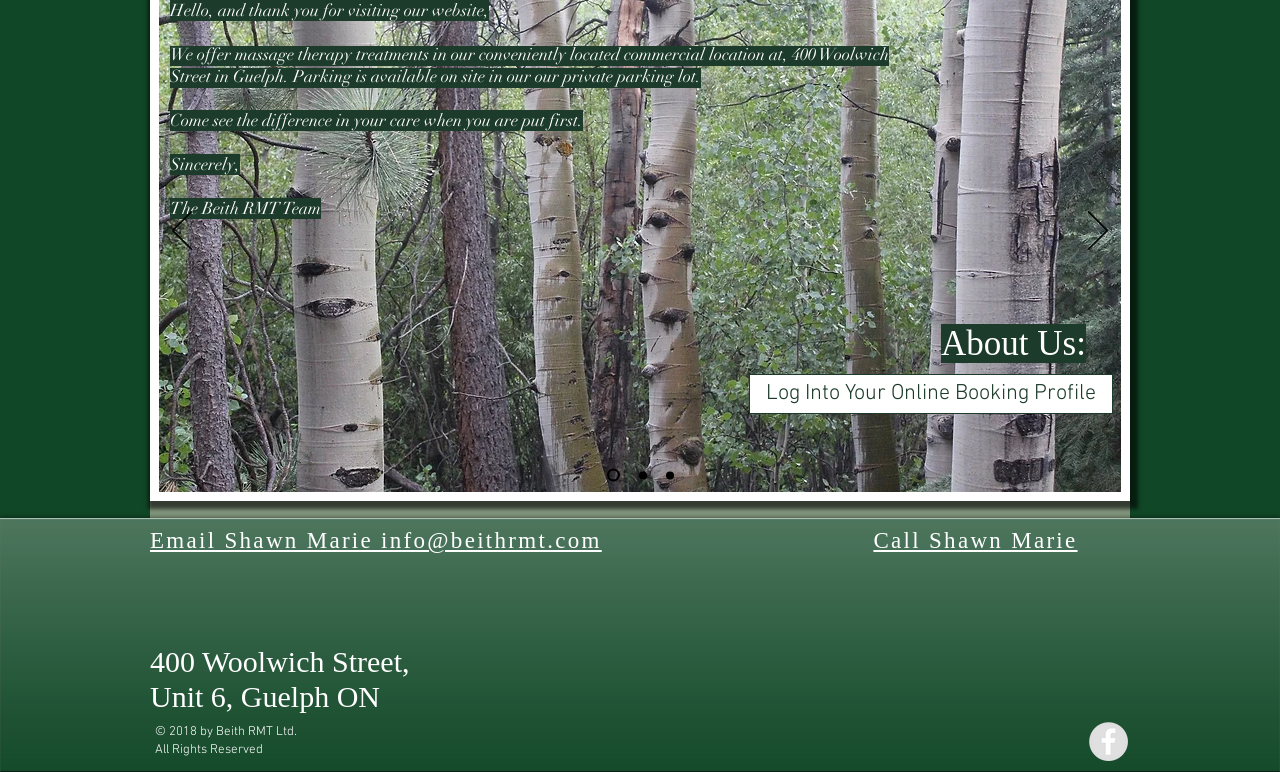Highlight the bounding box of the UI element that corresponds to this description: "aria-label="Facebook - Grey Circle"".

[0.851, 0.935, 0.881, 0.986]